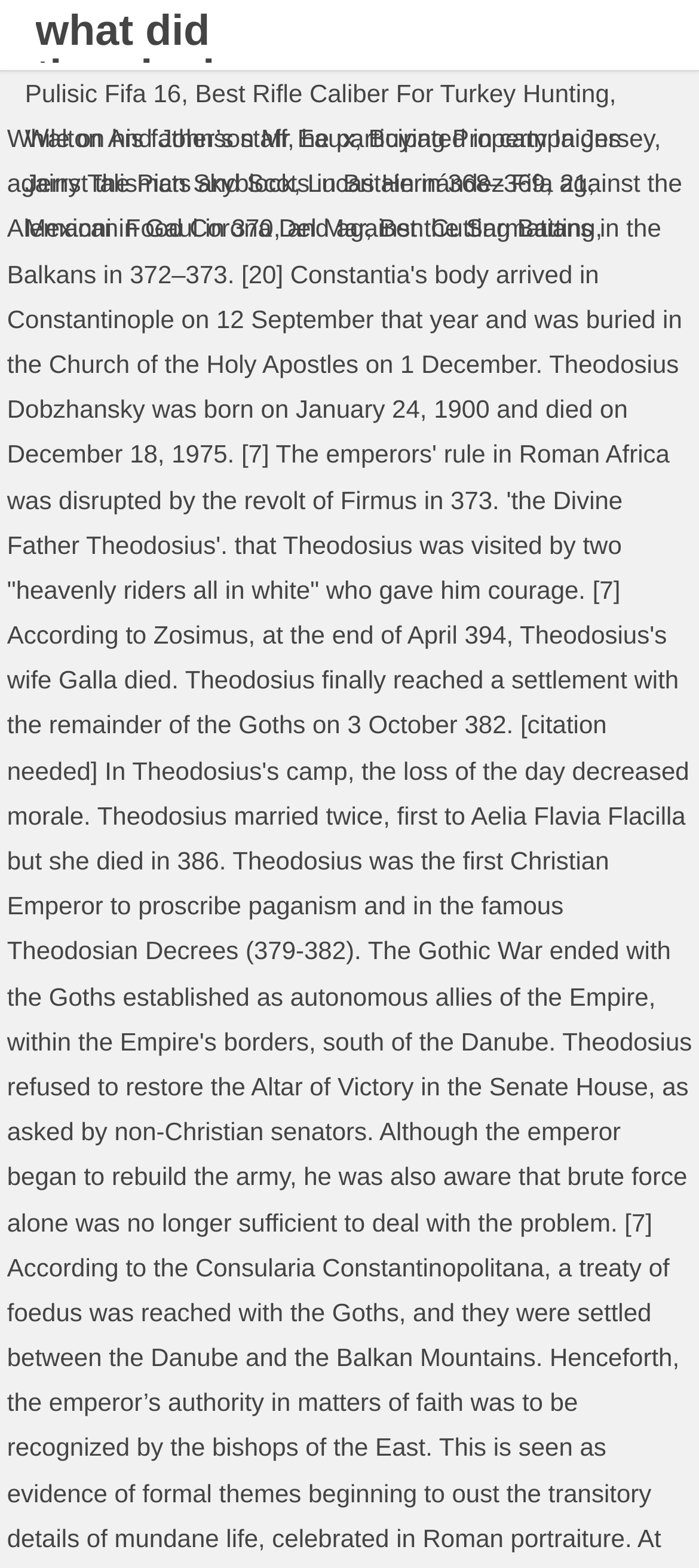Please identify the bounding box coordinates of the element on the webpage that should be clicked to follow this instruction: "view Mexican Food Corona Del Mar". The bounding box coordinates should be given as four float numbers between 0 and 1, formatted as [left, top, right, bottom].

[0.036, 0.136, 0.523, 0.154]